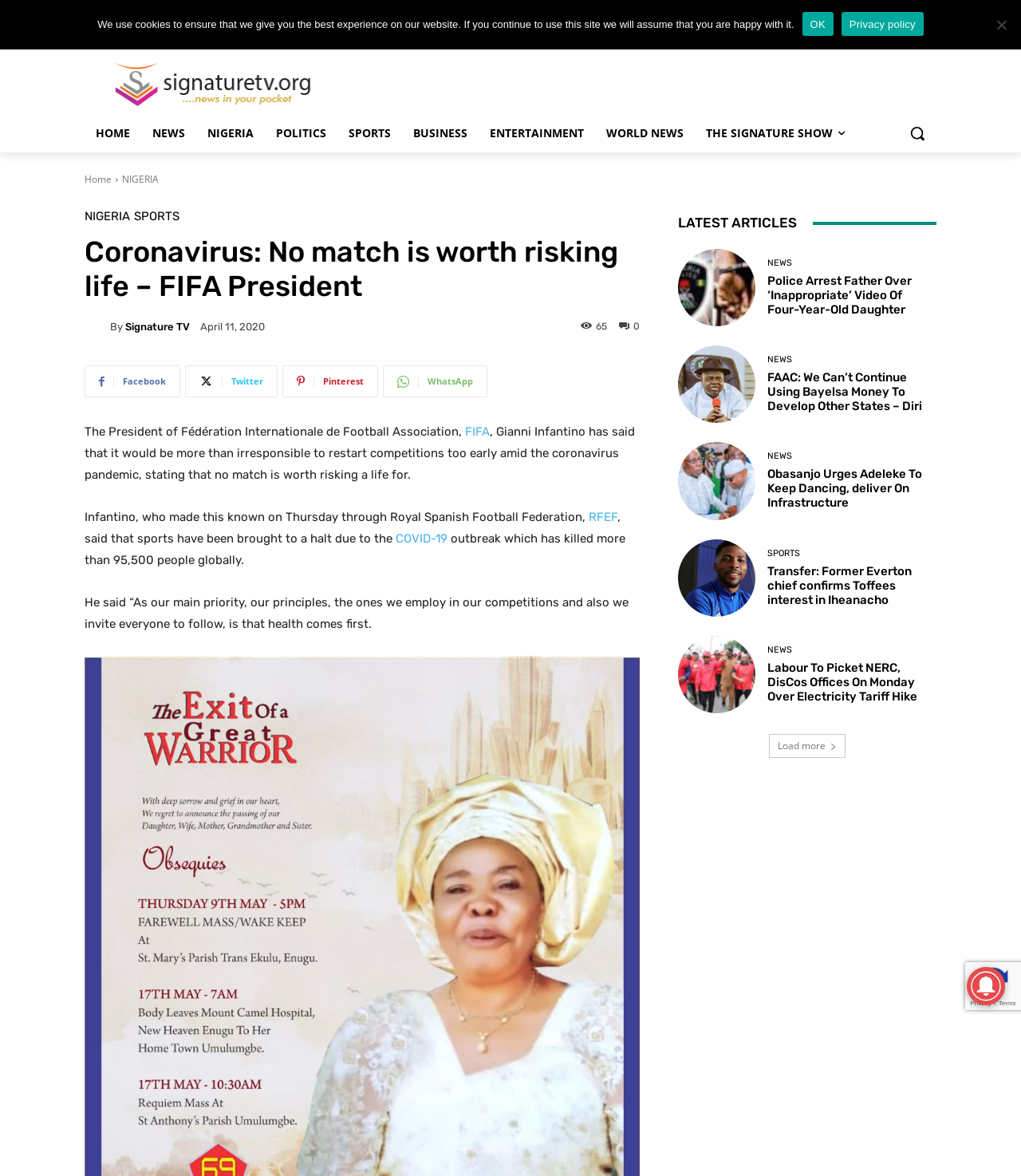Offer an in-depth caption of the entire webpage.

The webpage is a news article from Signature TV, with the title "Coronavirus: No match is worth risking life – FIFA President". At the top of the page, there is a navigation menu with links to various sections such as "About", "Advertisement", "Team", "Gallery", and social media icons. Below the navigation menu, there is a logo of Signature TV, followed by a horizontal menu with links to different categories like "HOME", "NEWS", "NIGERIA", "POLITICS", "SPORTS", "BUSINESS", "ENTERTAINMENT", and "WORLD NEWS".

The main content of the page is the news article, which starts with a heading and a brief summary of the article. The article is divided into several paragraphs, with links to related topics and organizations, such as FIFA and RFEF. The article discusses the statement made by the FIFA President, Gianni Infantino, regarding the coronavirus pandemic and its impact on sports.

On the right side of the page, there is a section titled "LATEST ARTICLES", which lists several news articles with links to their respective pages. Each article has a heading and a brief summary.

At the bottom of the page, there is a "Load more" button, which suggests that there are more articles to be loaded. Additionally, there is a cookie notice dialog box that appears at the top of the page, informing users about the use of cookies on the website.

There are several images on the page, including the Signature TV logo, social media icons, and a small icon next to the "Search" button. However, there are no prominent images or graphics that dominate the page.